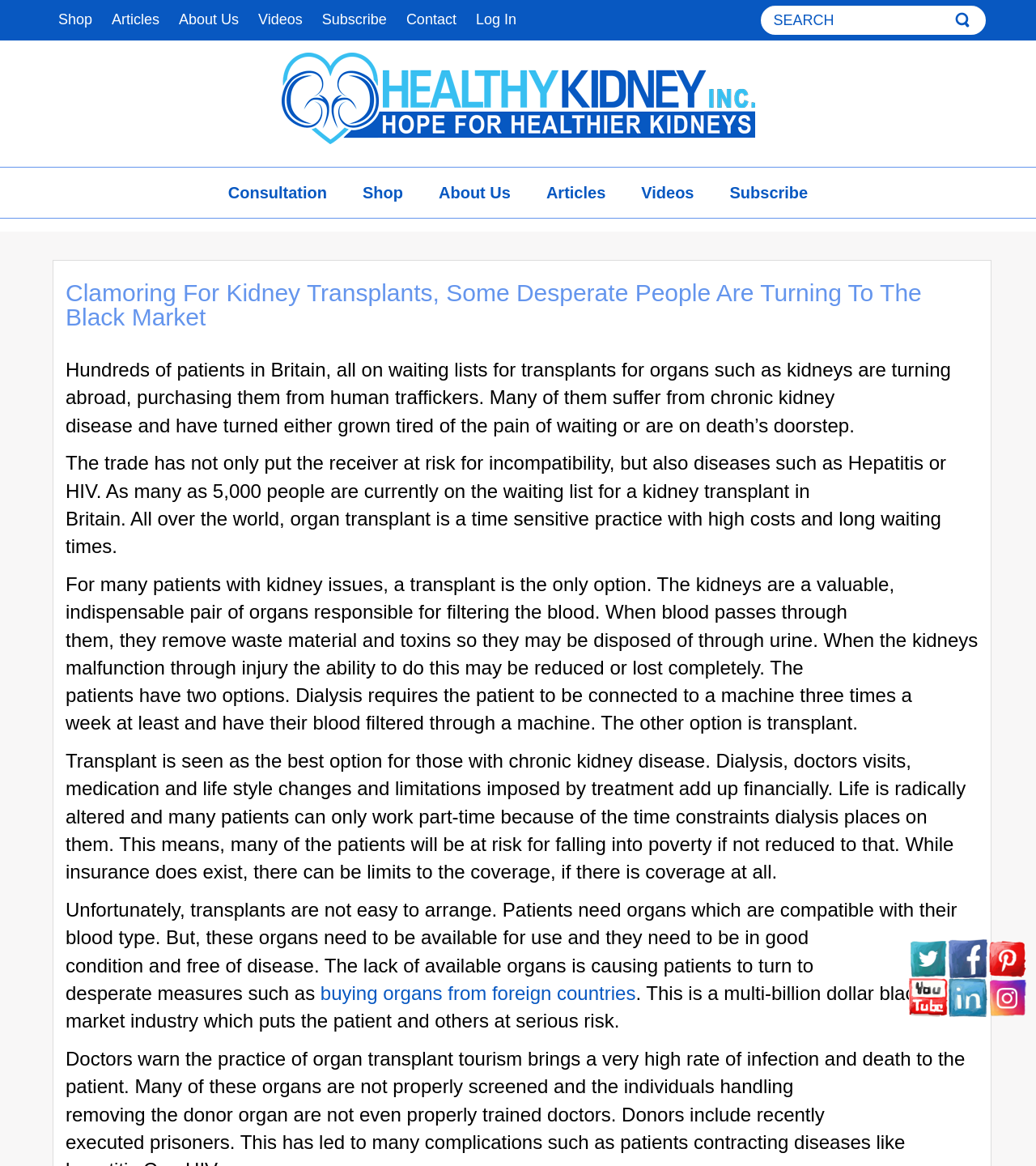Give a concise answer using only one word or phrase for this question:
What is the main topic of this webpage?

Kidney Transplants